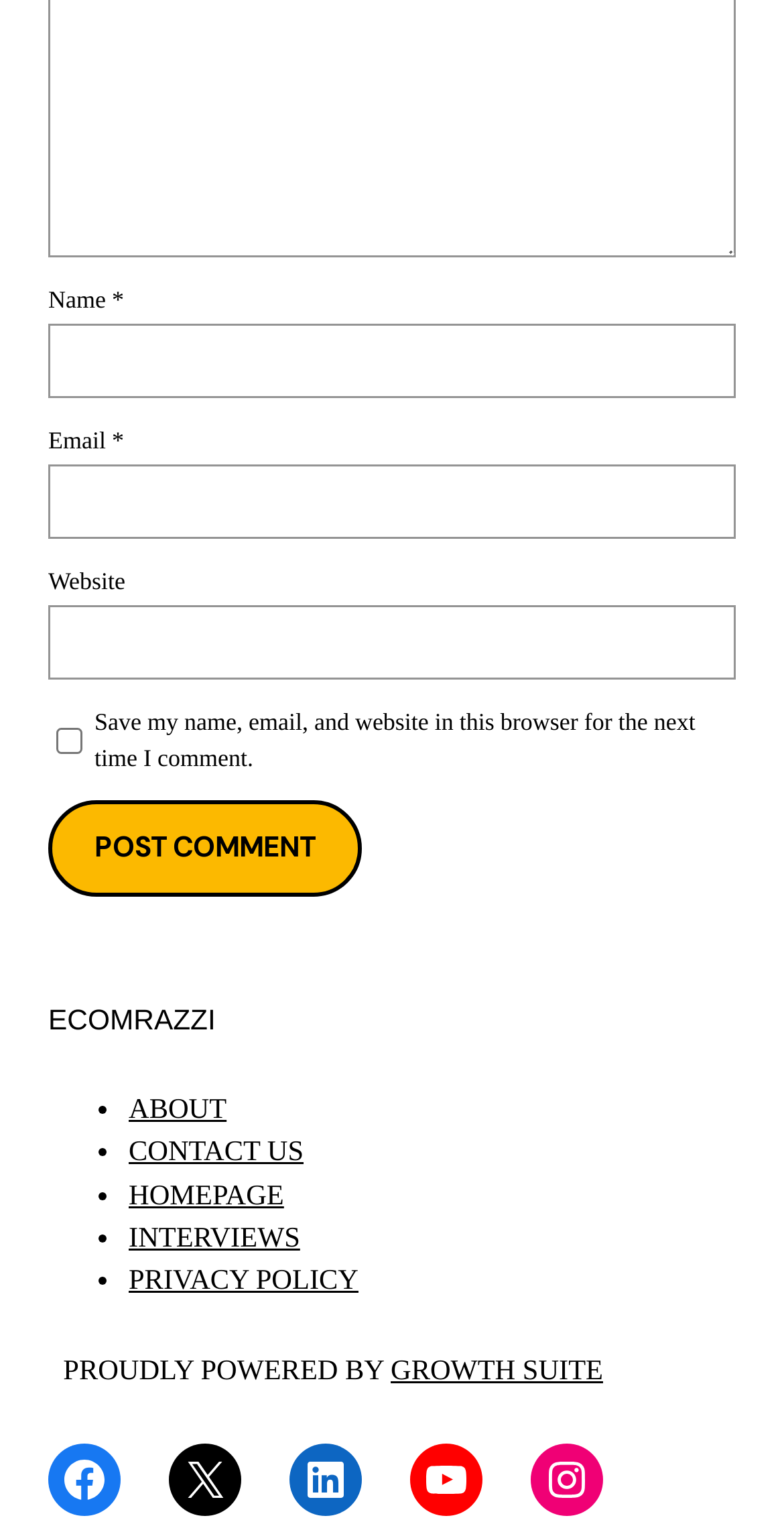Provide a one-word or one-phrase answer to the question:
What is the text of the button?

Post Comment